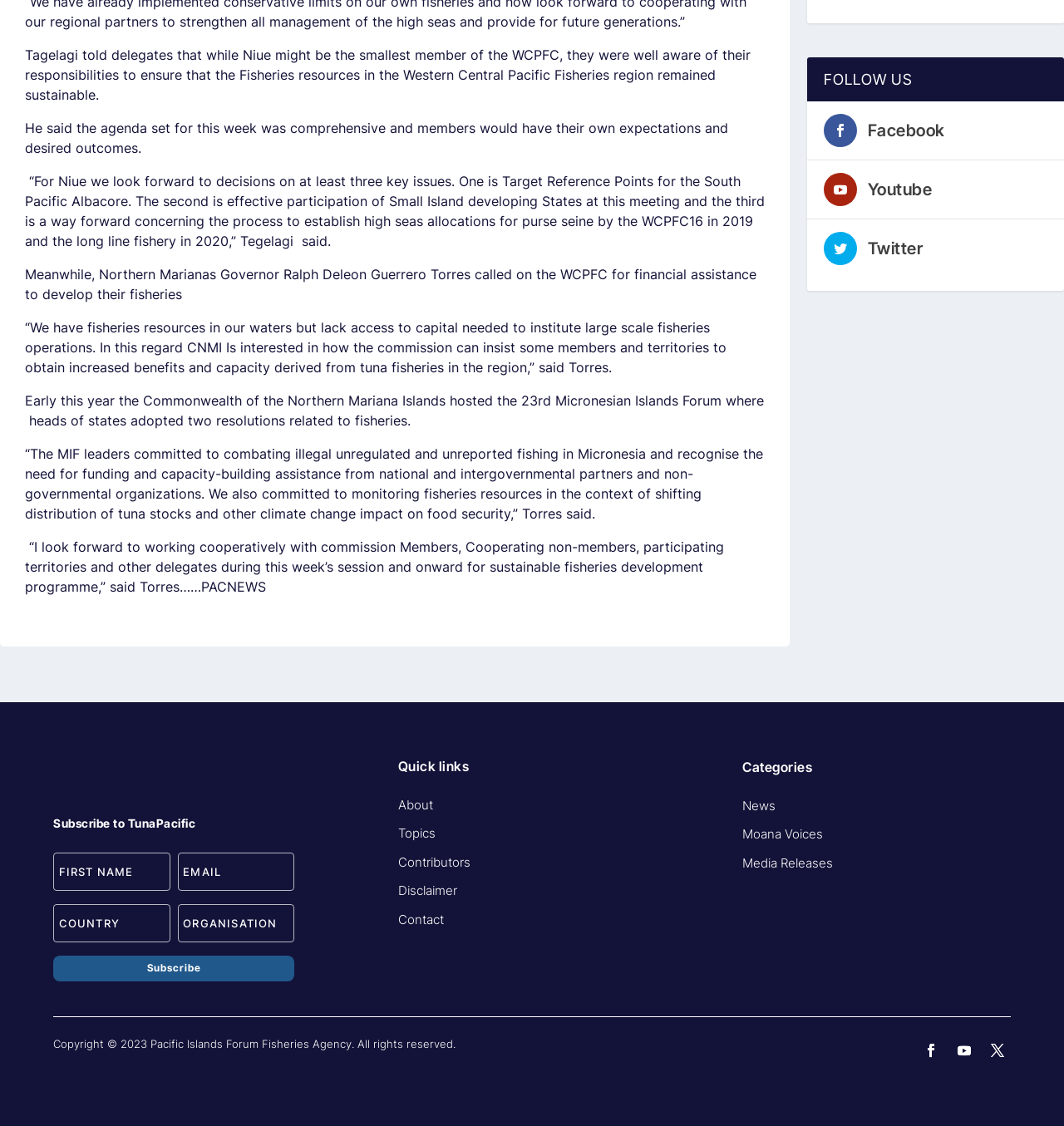Locate the bounding box coordinates of the clickable element to fulfill the following instruction: "Contact the Pacific Islands Forum Fisheries Agency". Provide the coordinates as four float numbers between 0 and 1 in the format [left, top, right, bottom].

[0.374, 0.799, 0.417, 0.813]